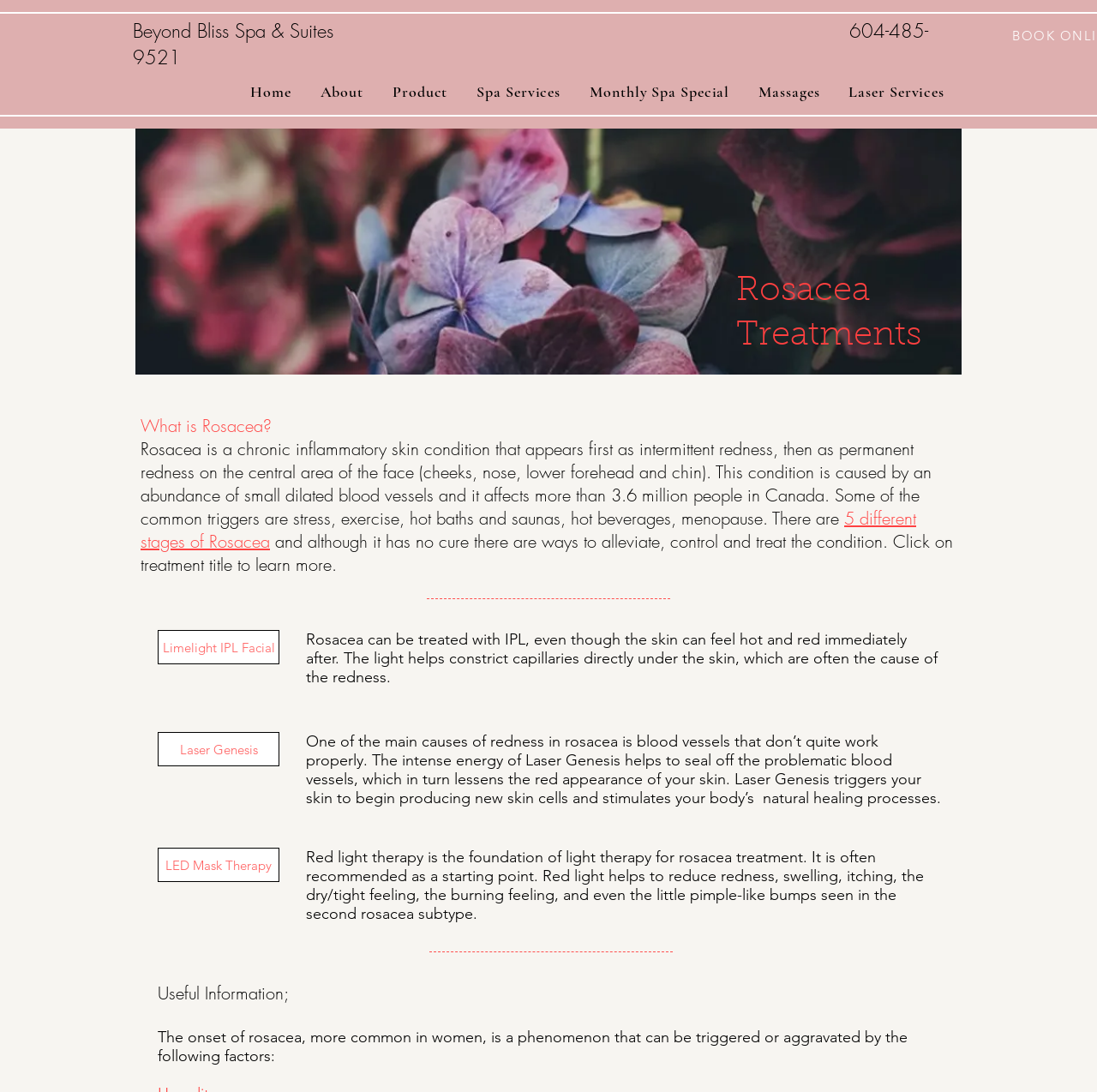Identify and extract the main heading from the webpage.

Beyond Bliss Spa & Suites                                                                                      604-485-9521